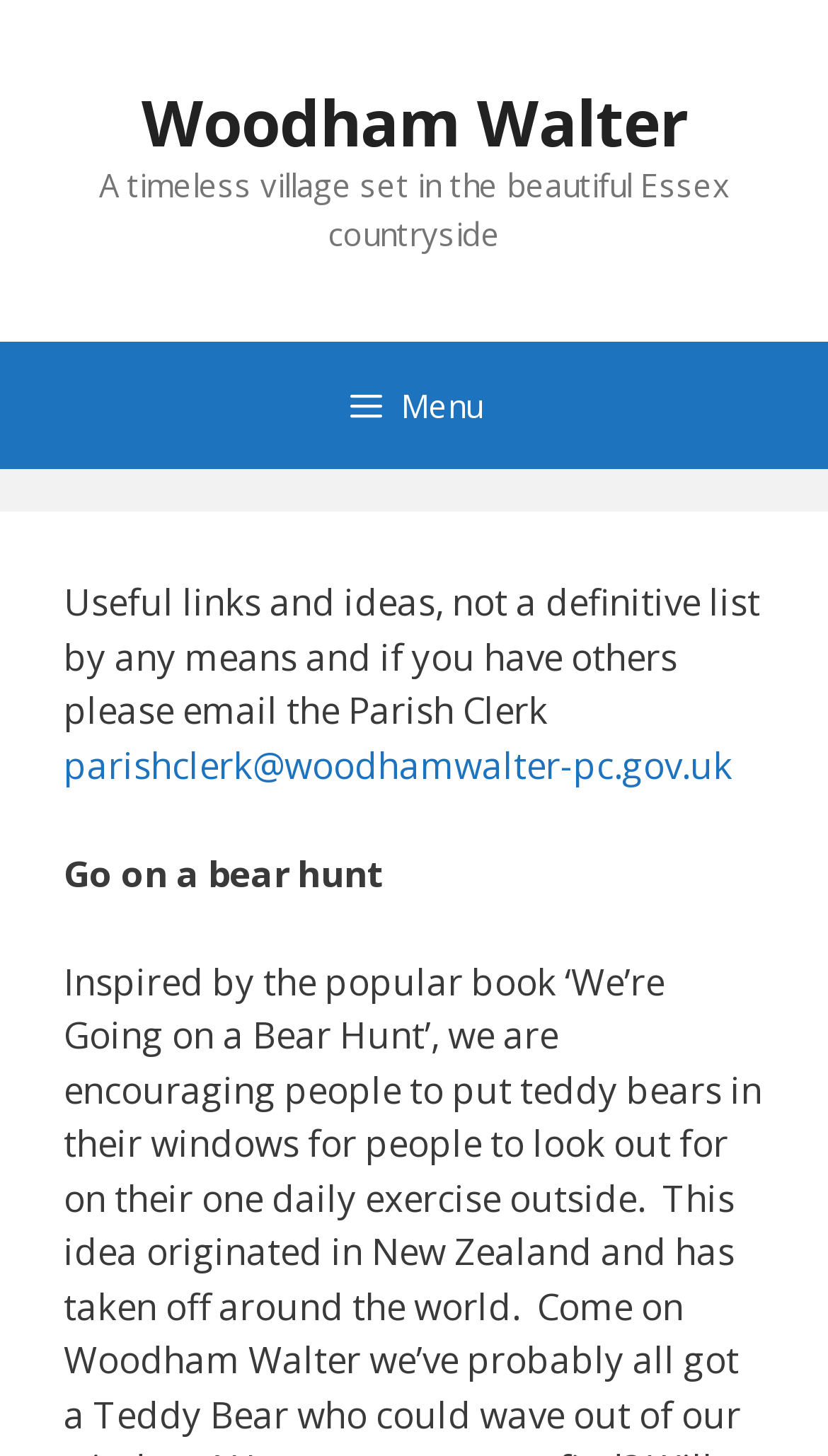Elaborate on the information and visuals displayed on the webpage.

The webpage is about "Ideas for Activities" in Woodham Walter, a village in Essex, England. At the top of the page, there is a banner with the site's name, "Woodham Walter", and a brief description of the village as "a timeless village set in the beautiful Essex countryside". 

Below the banner, there is a primary navigation menu with a button labeled "Menu" that, when expanded, reveals a list of useful links and ideas. The menu is positioned across the full width of the page. 

Within the menu, there is a paragraph of text that explains the purpose of the list, stating that it is not exhaustive and inviting users to email the Parish Clerk with additional ideas. Below this text, there is a link to the Parish Clerk's email address, which opens in a new tab. 

Further down in the menu, there is a suggestion for an activity, "Go on a bear hunt", which is likely one of the ideas for activities mentioned in the page's title.